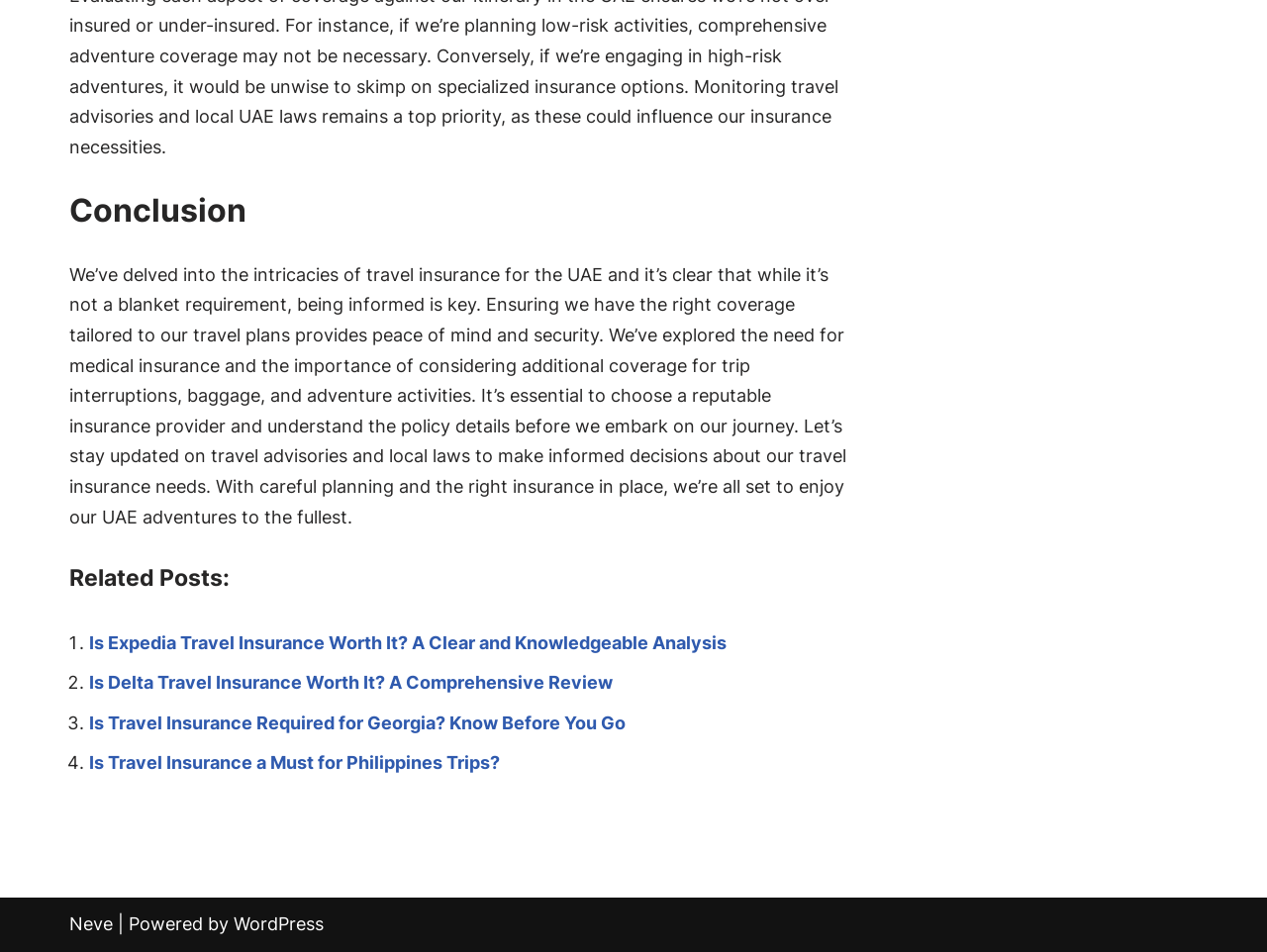Extract the bounding box coordinates of the UI element described: "Neve". Provide the coordinates in the format [left, top, right, bottom] with values ranging from 0 to 1.

[0.055, 0.959, 0.089, 0.981]